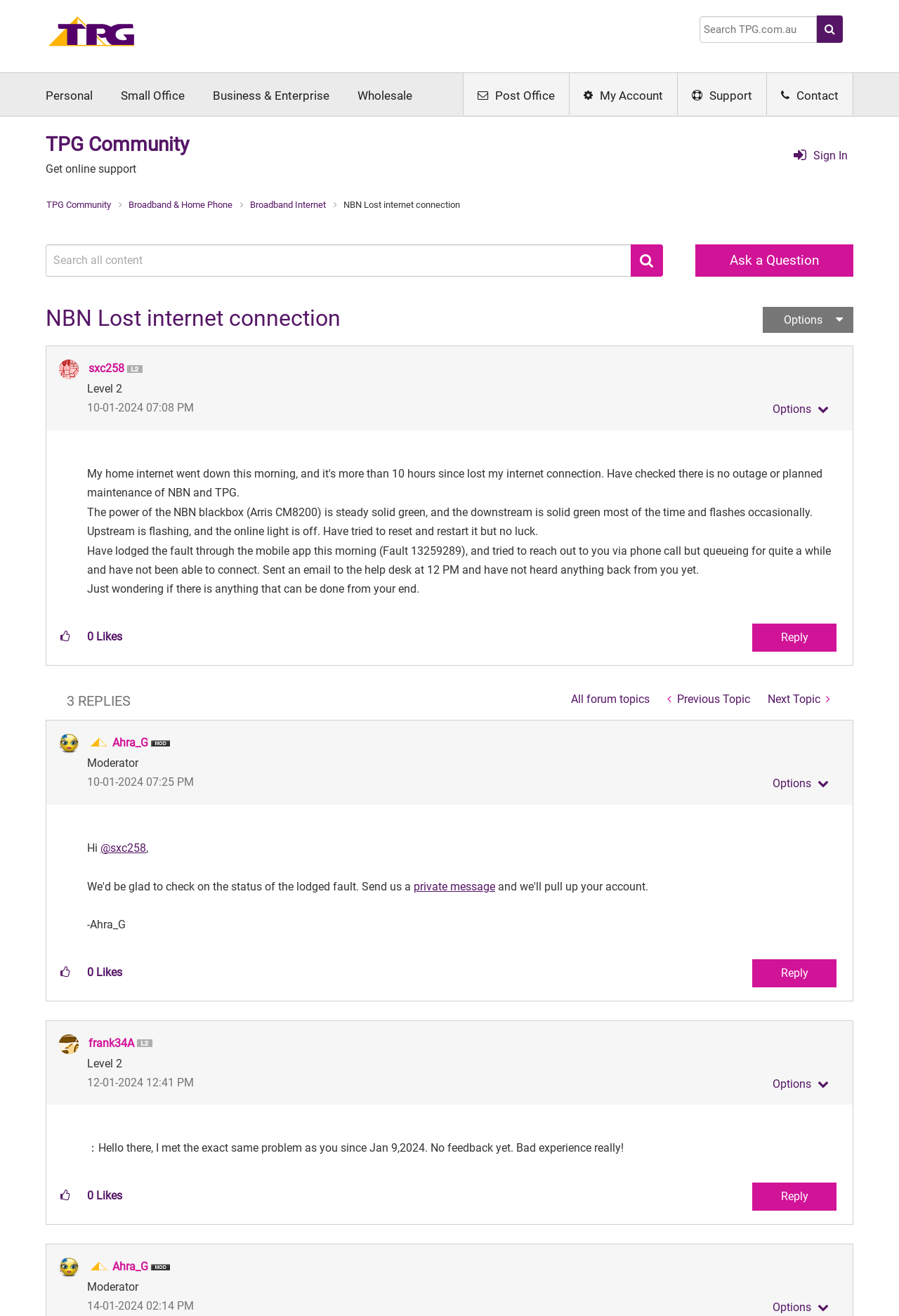Who is the author of the first post?
Provide an in-depth and detailed answer to the question.

I determined the author of the first post by looking at the link 'View Profile of sxc258' located next to the image 'sxc258', which indicates that sxc258 is the author of the post.